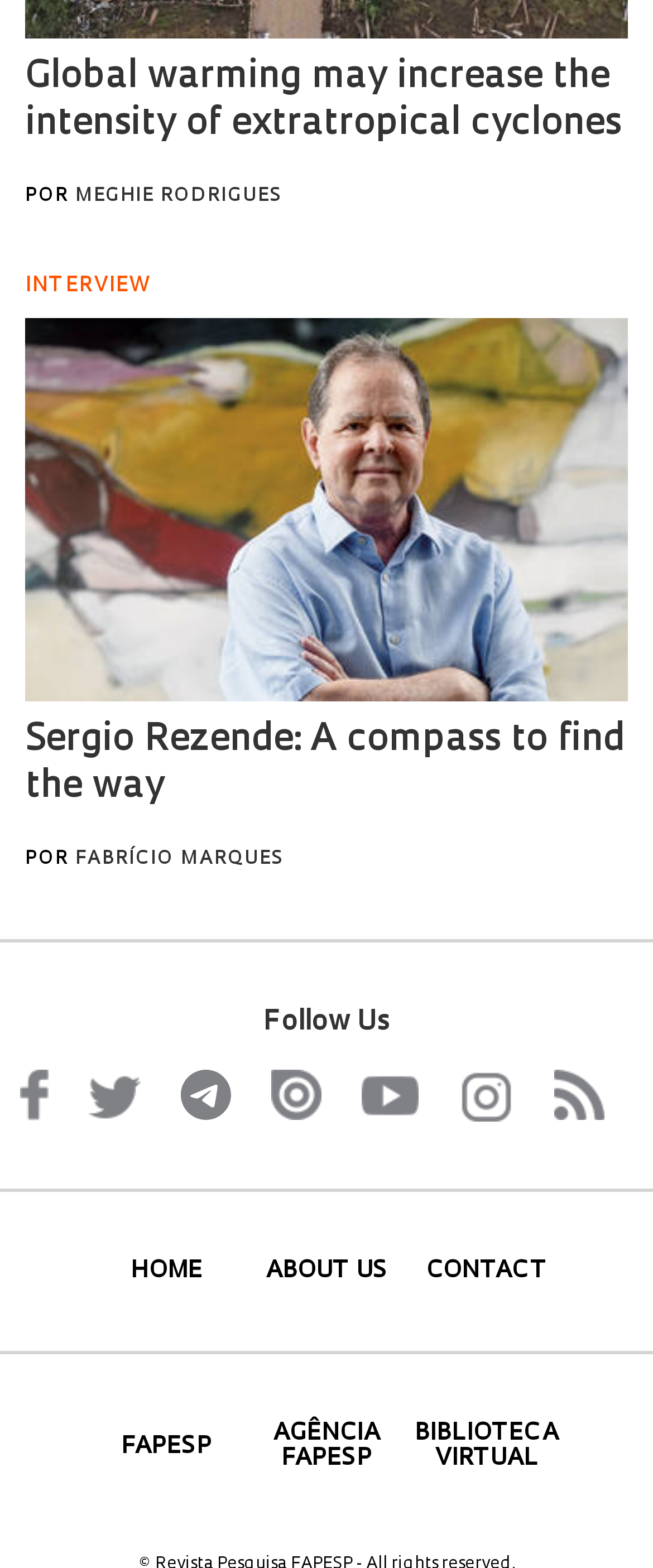Given the element description: "About us", predict the bounding box coordinates of this UI element. The coordinates must be four float numbers between 0 and 1, given as [left, top, right, bottom].

[0.38, 0.803, 0.62, 0.819]